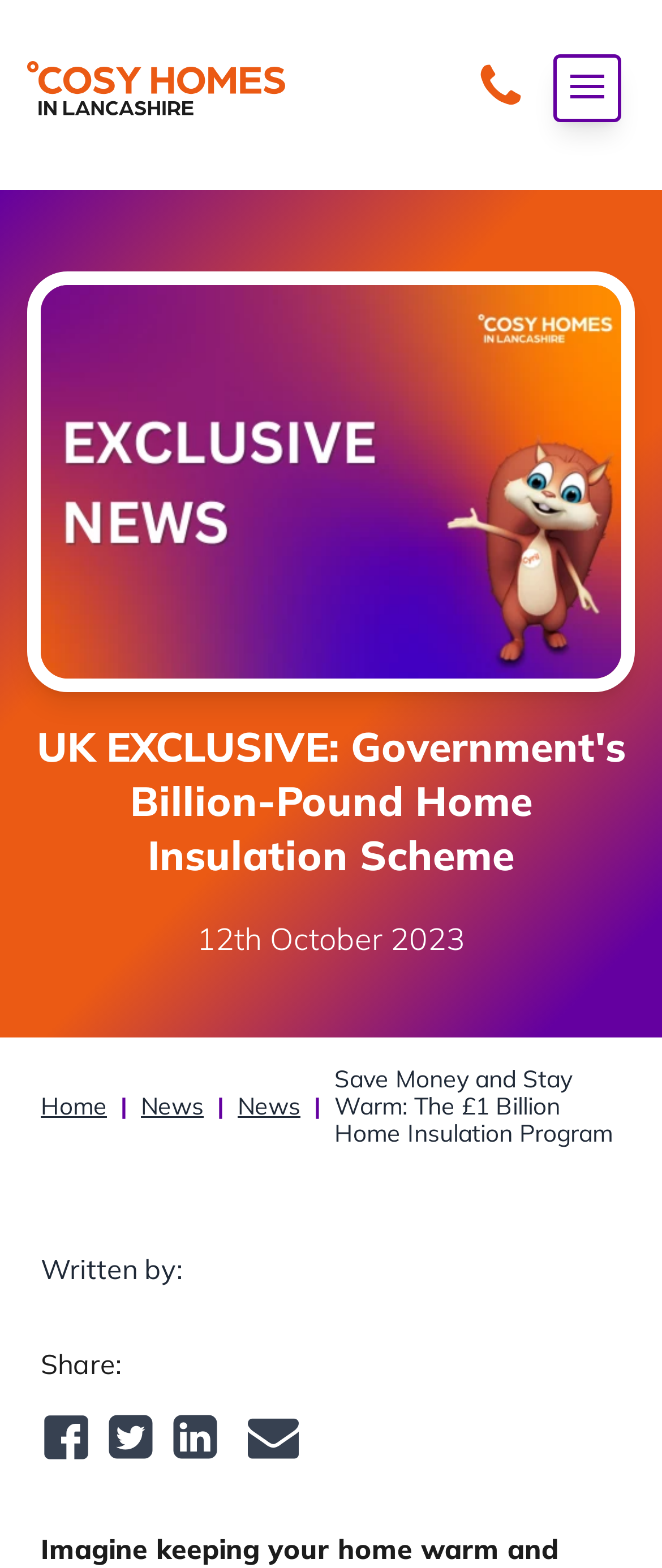Indicate the bounding box coordinates of the element that must be clicked to execute the instruction: "Visit Agia Filothei Street". The coordinates should be given as four float numbers between 0 and 1, i.e., [left, top, right, bottom].

None